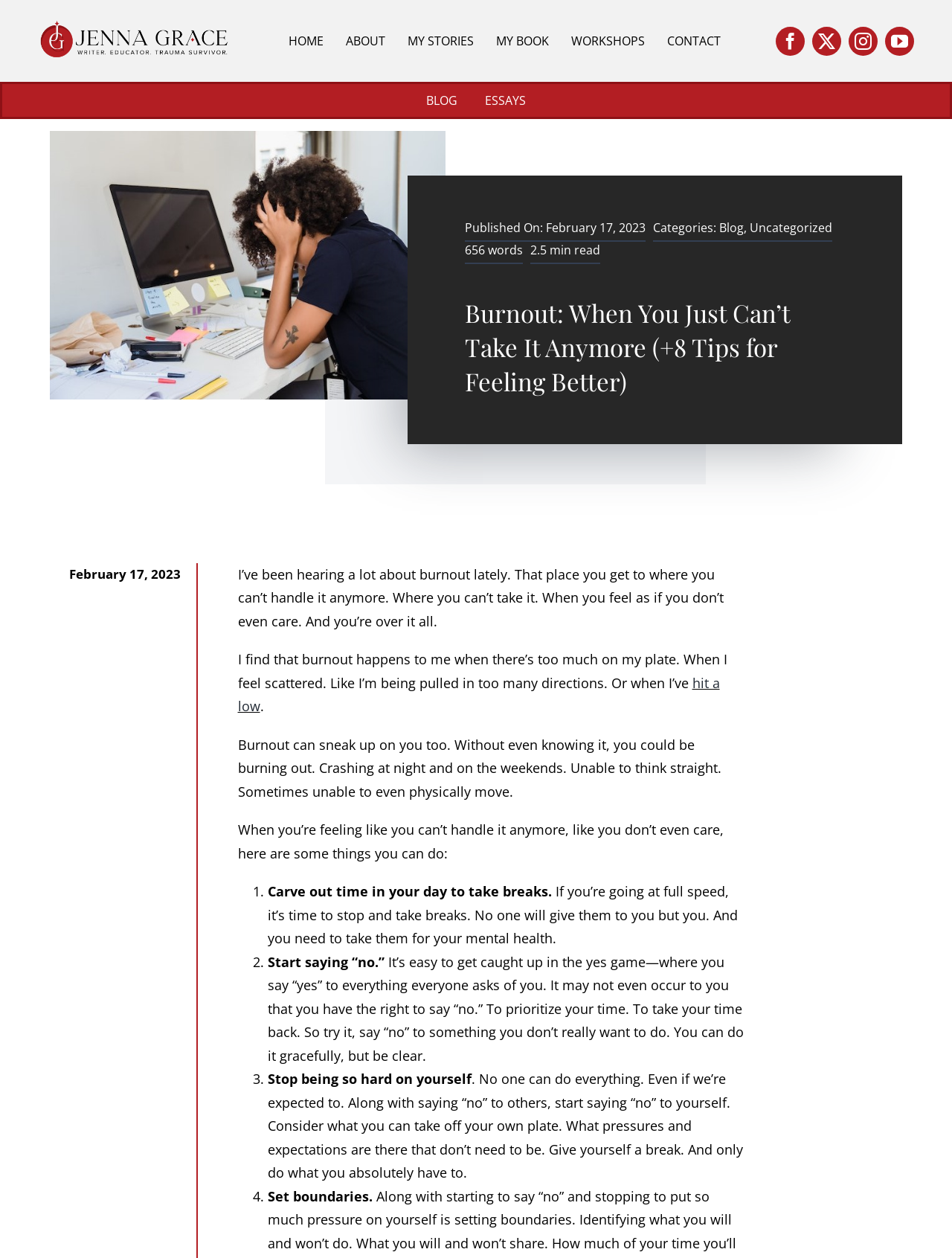Determine the bounding box coordinates of the clickable region to carry out the instruction: "go to top of the page".

[0.904, 0.736, 0.941, 0.757]